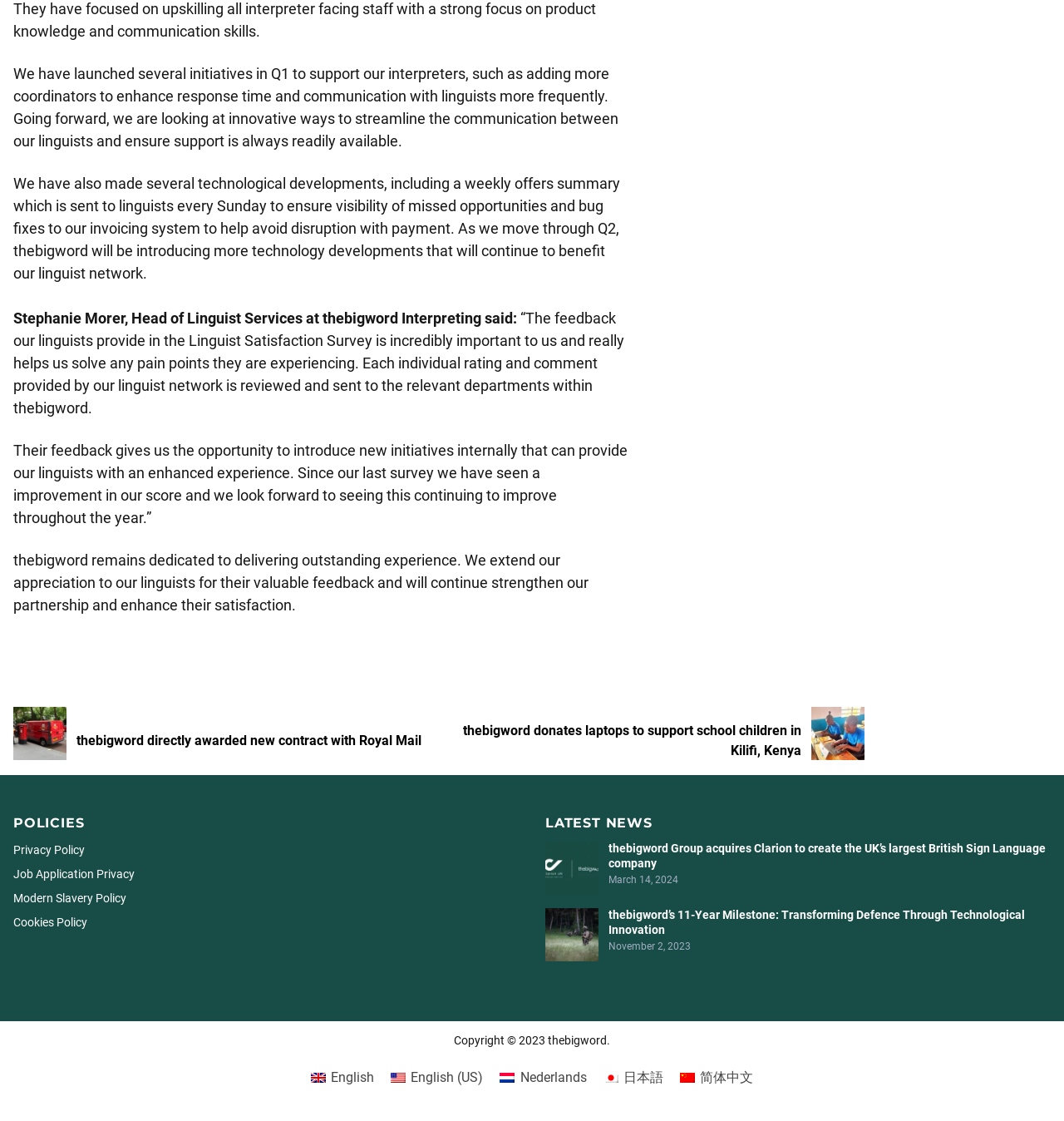Given the description Cookies Policy, predict the bounding box coordinates of the UI element. Ensure the coordinates are in the format (top-left x, top-left y, bottom-right x, bottom-right y) and all values are between 0 and 1.

[0.012, 0.817, 0.082, 0.829]